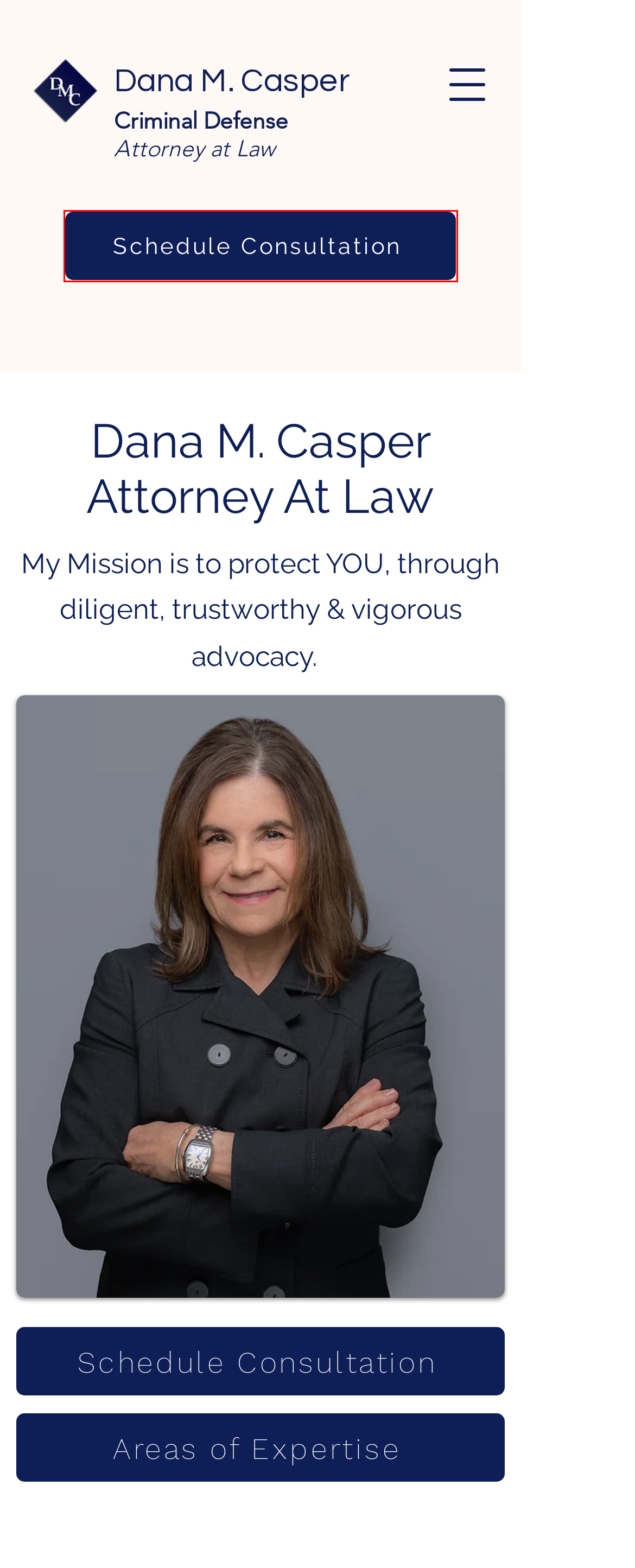After examining the screenshot of a webpage with a red bounding box, choose the most accurate webpage description that corresponds to the new page after clicking the element inside the red box. Here are the candidates:
A. Drunk Driving Defense Attorneys Denver, CO | Dana M. Casper
B. Home | Dana M. Casper
C. Drug Crimes Criminal Defense Attorney Denver, CO | Dana M. Casper
D. Juvenile Law Defense Attorneys Denver, Colorado | Dana M. Casper
E. Sex Offender Defense Attorneys Denver, Colorado | Dana M. Casper
F. Attorney Profile | Dana M. Casper
G. Contact | Dana M. Casper
H. Domestic Violence Defense Attorneys | Dana M. Casper

G